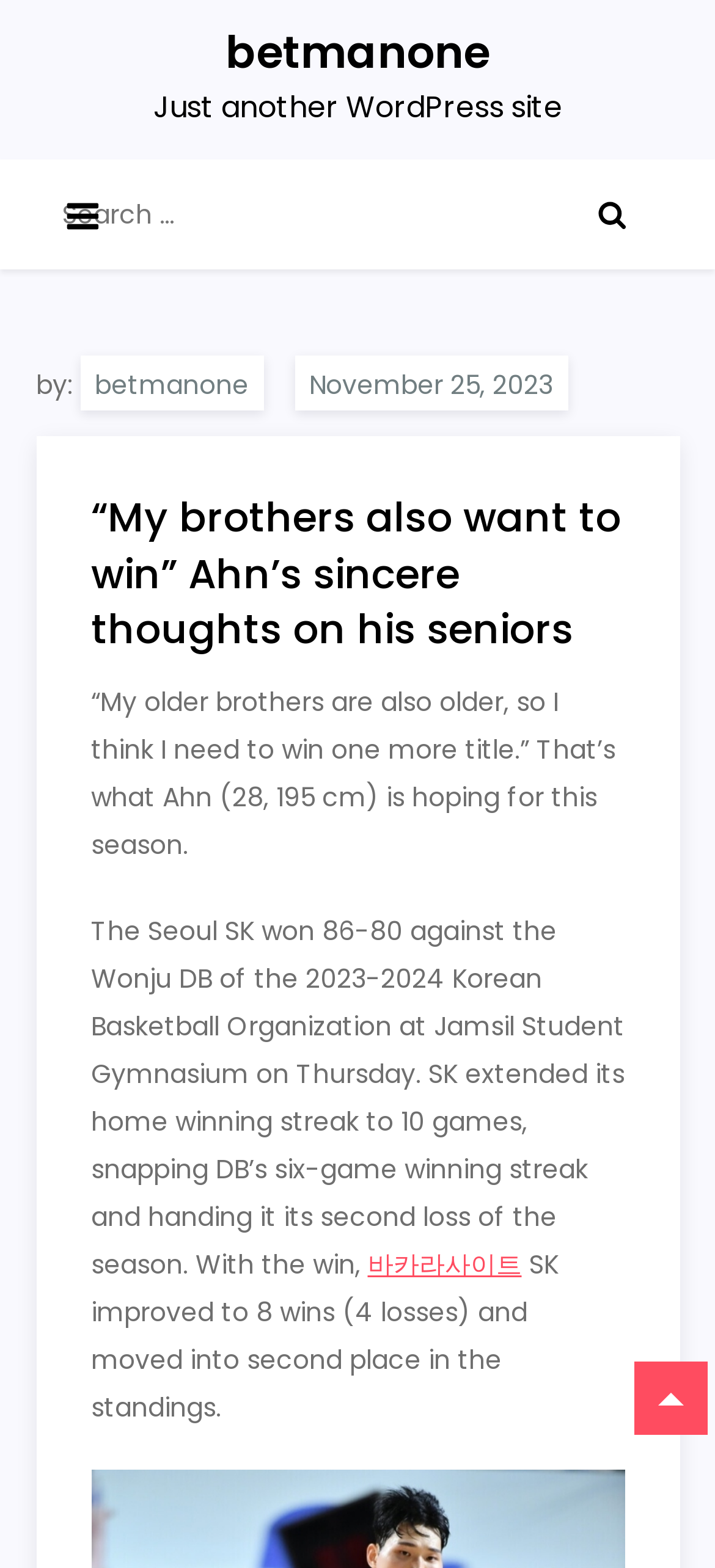Summarize the webpage comprehensively, mentioning all visible components.

The webpage appears to be a news article or blog post about a Korean basketball player named Ahn. At the top of the page, there is a link to the website "betmanone" and a static text that reads "Just another WordPress site". Below this, there is a button to expand the primary menu and a search bar with a placeholder text "Search for:".

On the right side of the page, there is a button with an image, and below it, there is a section with the author's name "by: betmanone" and a link to the publication date "November 25, 2023". 

The main content of the page is a news article with a heading that reads "“My brothers also want to win” Ahn’s sincere thoughts on his seniors". The article starts with a quote from Ahn, followed by a description of a basketball game between the Seoul SK and the Wonju DB. The text describes the game's outcome, including the score and the impact on the teams' standings.

There are two links within the article, one to a website "바카라사이트" and another at the bottom of the page. The overall layout of the page is simple, with a focus on the main article content.